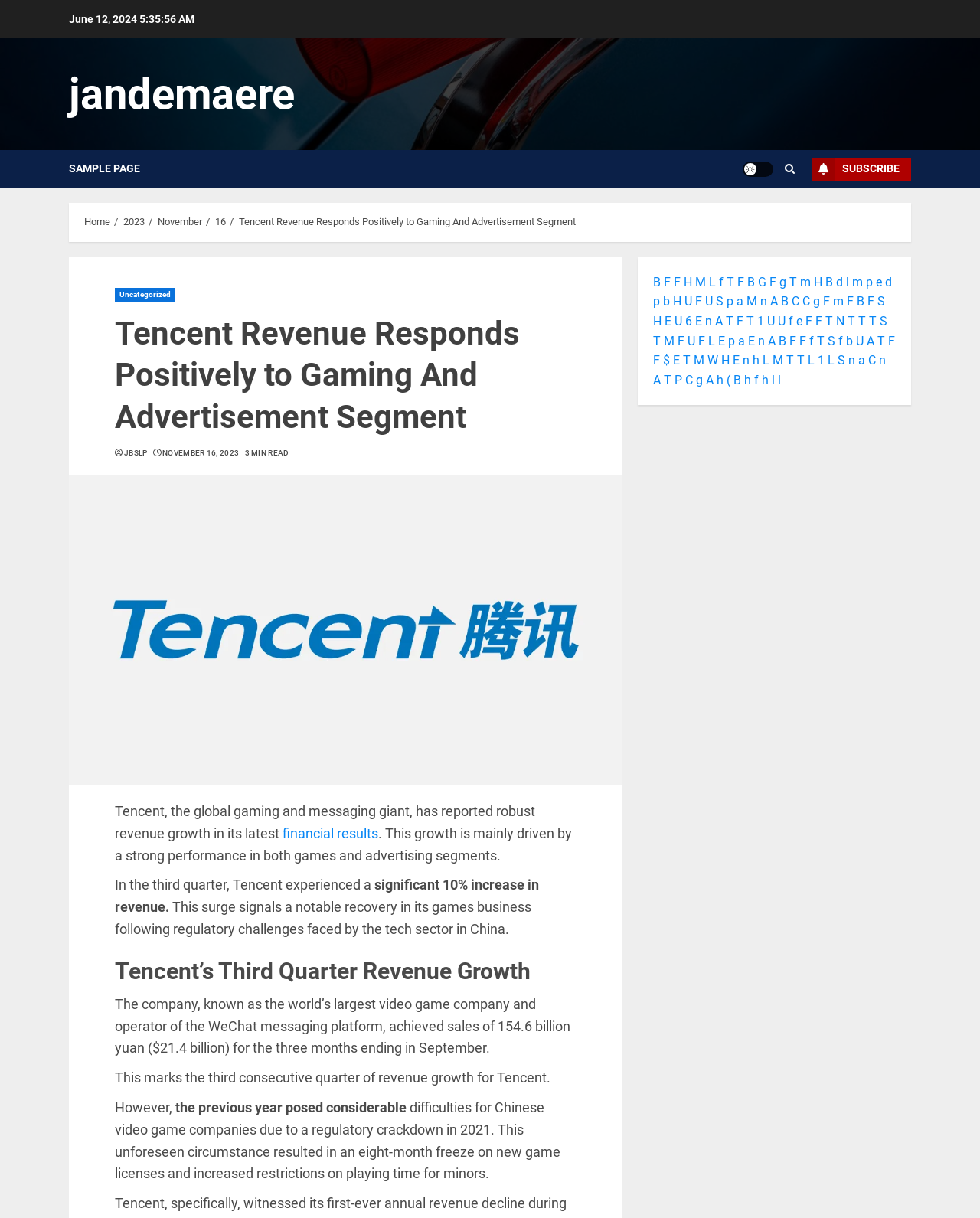Describe all the key features of the webpage in detail.

The webpage is an article about Tencent's revenue growth, specifically focusing on its gaming and advertisement segments. At the top of the page, there is a date "June 12, 2024" and a link to the author "jandemaere". Below this, there is a link to "SAMPLE PAGE" and a "Light/Dark Button" on the right side. Further to the right, there are links to "SUBSCRIBE" and a search icon.

Below the top section, there is a navigation bar with breadcrumbs, including links to "Home", "2023", "November", "16", and the article title "Tencent Revenue Responds Positively to Gaming And Advertisement Segment". 

The main content of the article is divided into sections. The first section has a heading "Tencent Revenue Responds Positively to Gaming And Advertisement Segment" and includes links to "Uncategorized" and "JBSLP". There is also a "3 MIN READ" indicator. The article text describes Tencent's revenue growth, driven by strong performances in both games and advertising segments.

The next section has a heading "Tencent’s Third Quarter Revenue Growth" and provides more details about the company's sales and revenue growth. The article continues with several paragraphs of text, discussing the challenges faced by Chinese video game companies due to regulatory crackdowns.

On the right side of the page, there is a complementary section with a series of links, likely representing different font sizes or styles.